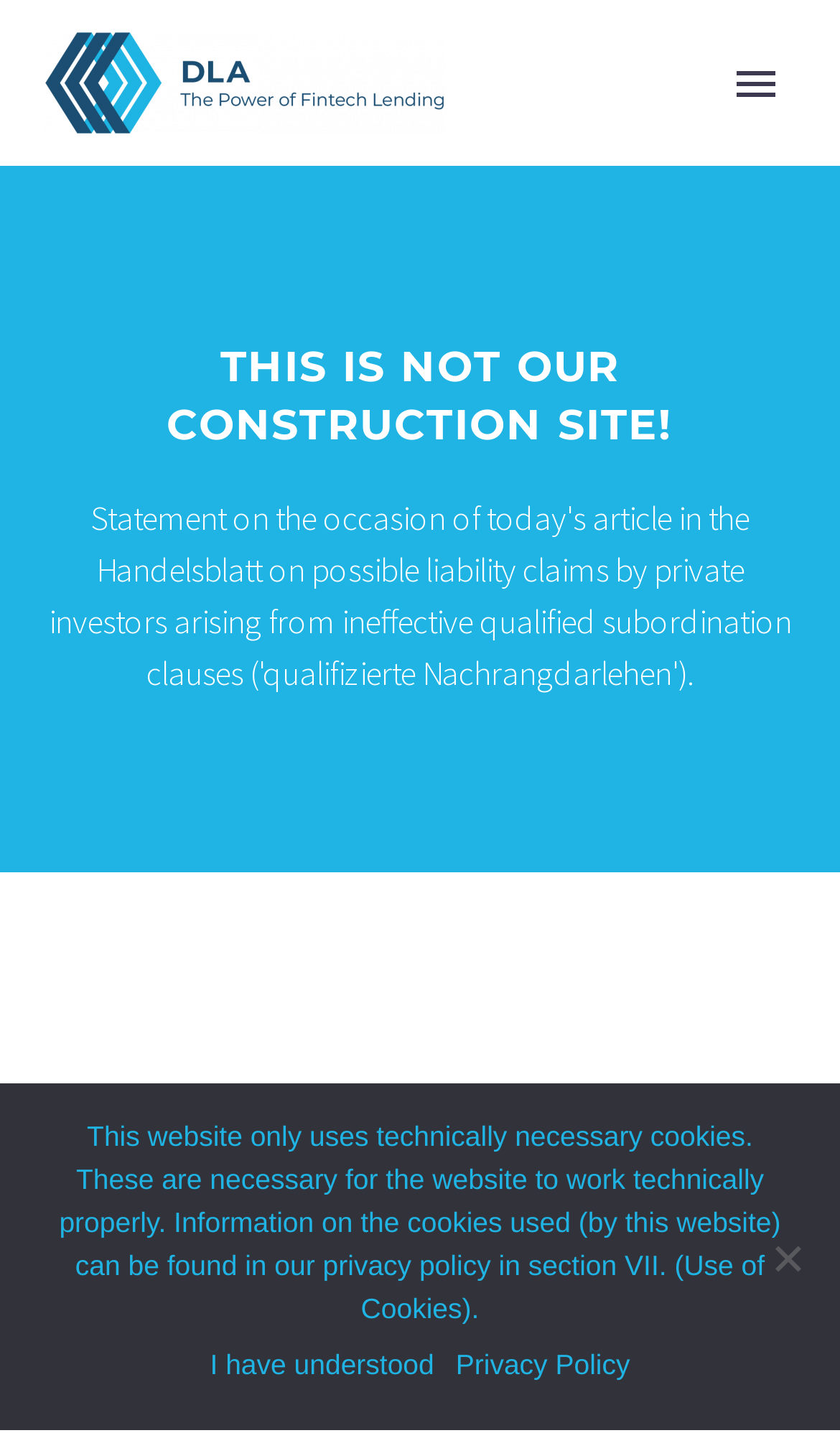Generate a thorough caption that explains the contents of the webpage.

This webpage appears to be a blog or news article page from Fintech Lenders. At the top, there is a logo image of Fintech Lenders, accompanied by a primary menu button on the right side. Below the logo, there are several navigation links, including "About", "Academy", "Contact", and a search bar with a search button.

The main content of the page is a news article with a heading "THIS IS NOT OUR CONSTRUCTION SITE!" in a large font. The article discusses possible liability claims by private investors arising from ineffective qualified notices, as mentioned in the meta description.

On the right side of the article, there are navigation links to previous and next entries, represented by arrow icons. Below the article, there is a footer section with a copyright notice "By Digital Lending Association" and a link to the "News" section.

At the very bottom of the page, there is a cookie notice dialog with a message explaining the use of technically necessary cookies on the website. The dialog provides links to "I have understood" and "Privacy Policy", as well as a "No" button.

Overall, the webpage has a simple and clean layout, with a focus on presenting a single news article and providing basic navigation and footer links.